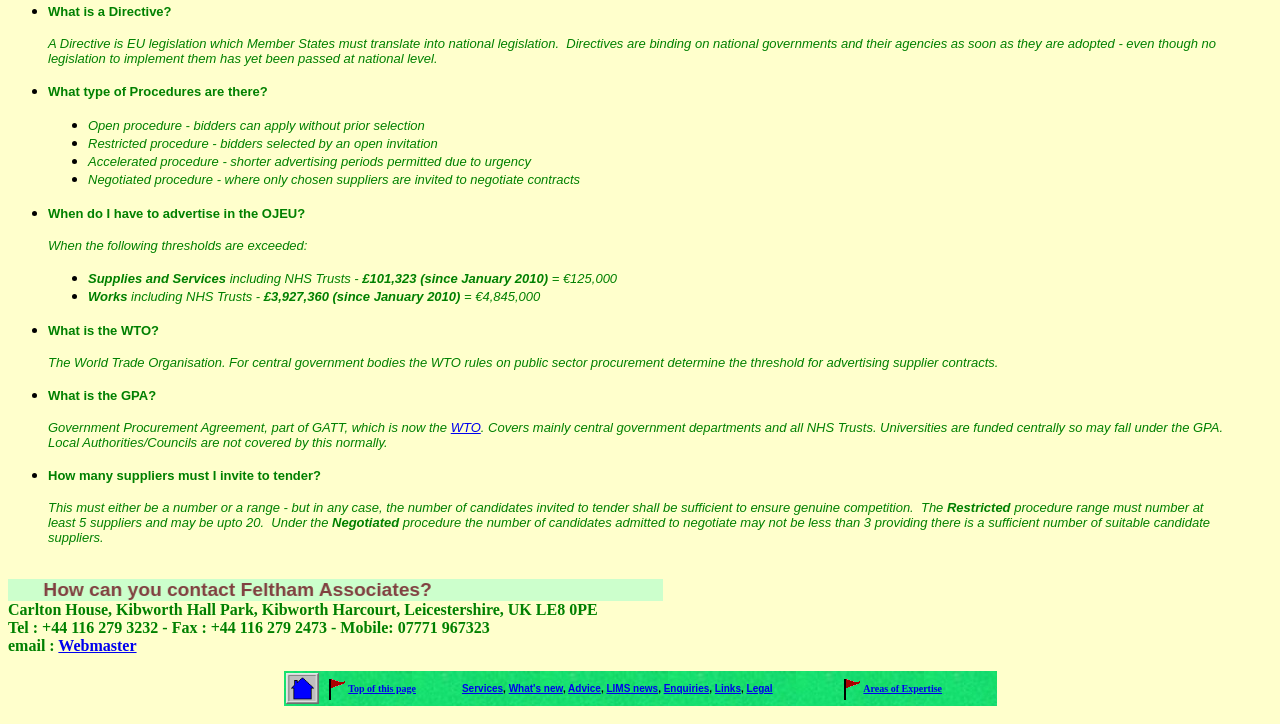Given the element description: "Top of this page", predict the bounding box coordinates of this UI element. The coordinates must be four float numbers between 0 and 1, given as [left, top, right, bottom].

[0.253, 0.936, 0.325, 0.959]